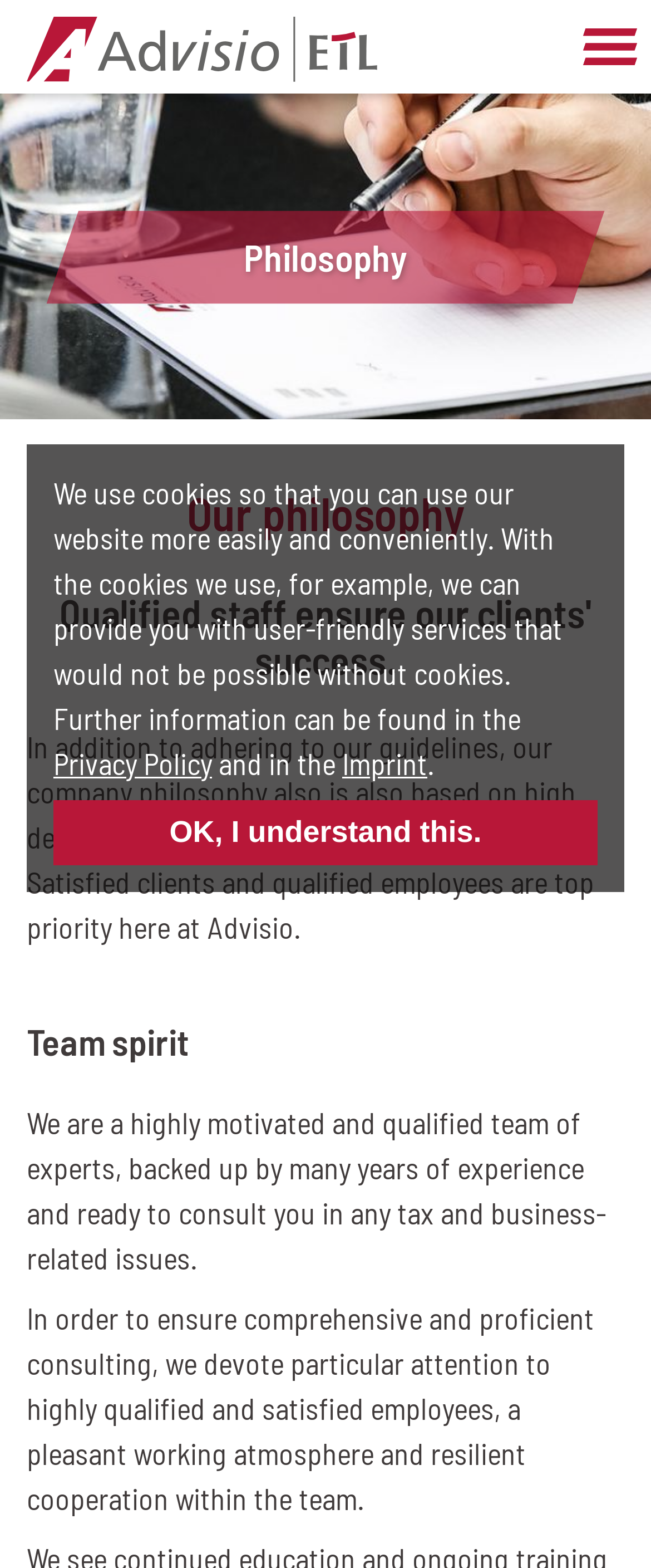Please examine the image and provide a detailed answer to the question: What is the purpose of the team?

I determined the purpose of the team by reading the static text 'We are a highly motivated and qualified team of experts, backed up by many years of experience and ready to consult you in any tax and business-related issues.' This suggests that the team's purpose is to provide consulting services.